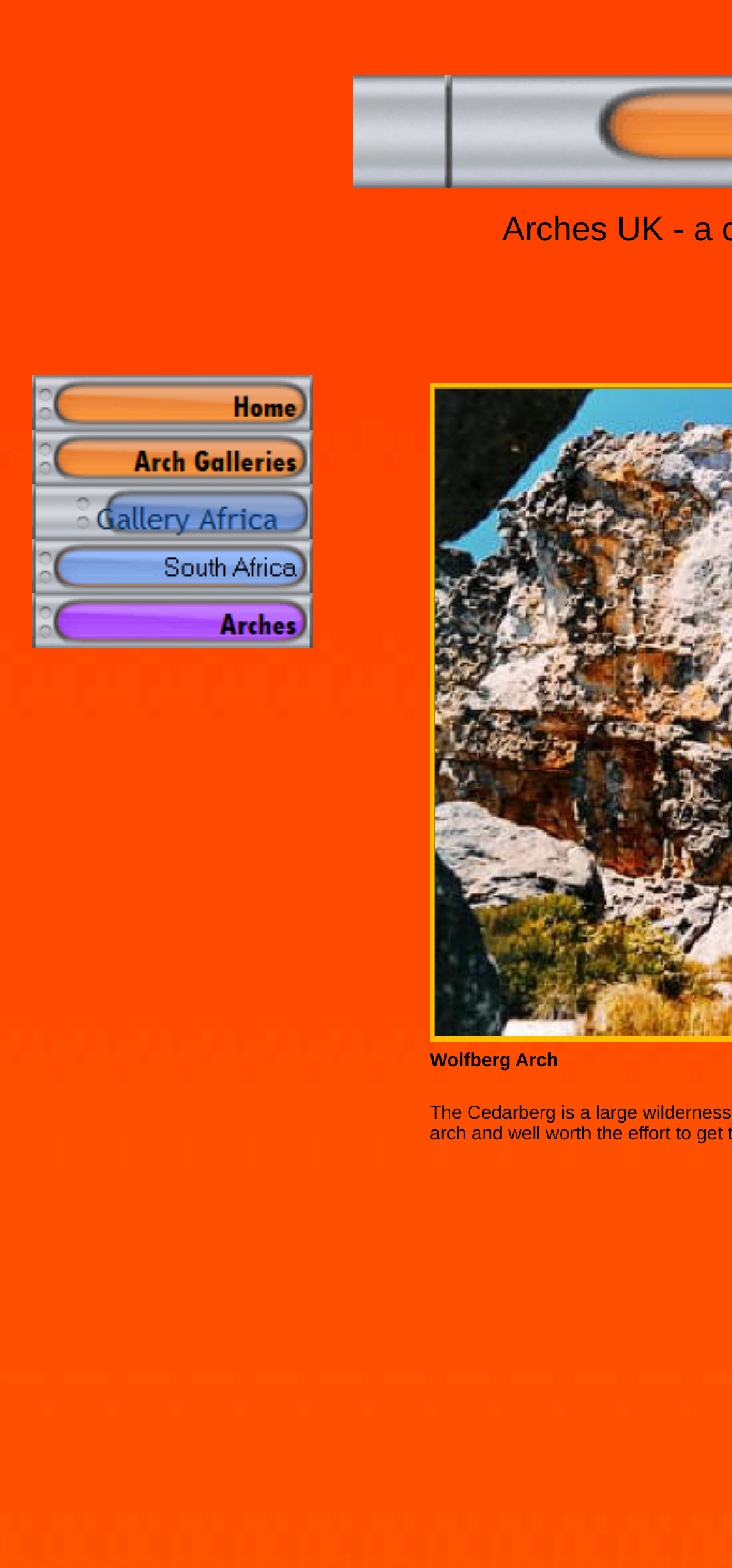Describe in detail what you see on the webpage.

The webpage is about Wolfberg Arch, and it appears to be a gallery or archive of images related to arches. At the top of the page, there is a series of empty table cells, which may be used for layout or design purposes. 

Below these cells, there is a navigation menu that spans across the top half of the page. The menu consists of five items: Home, Arch Galleries, Gallery Africa, South Africa, and Arches. Each item is a link and has an accompanying image. The menu items are arranged in a horizontal row, with Home on the left and Arches on the right.

The rest of the page is empty, with no visible content or images. There are some empty table cells scattered throughout the page, but they do not contain any text or images. Overall, the page appears to be a simple navigation page that allows users to access different galleries or archives related to arches.